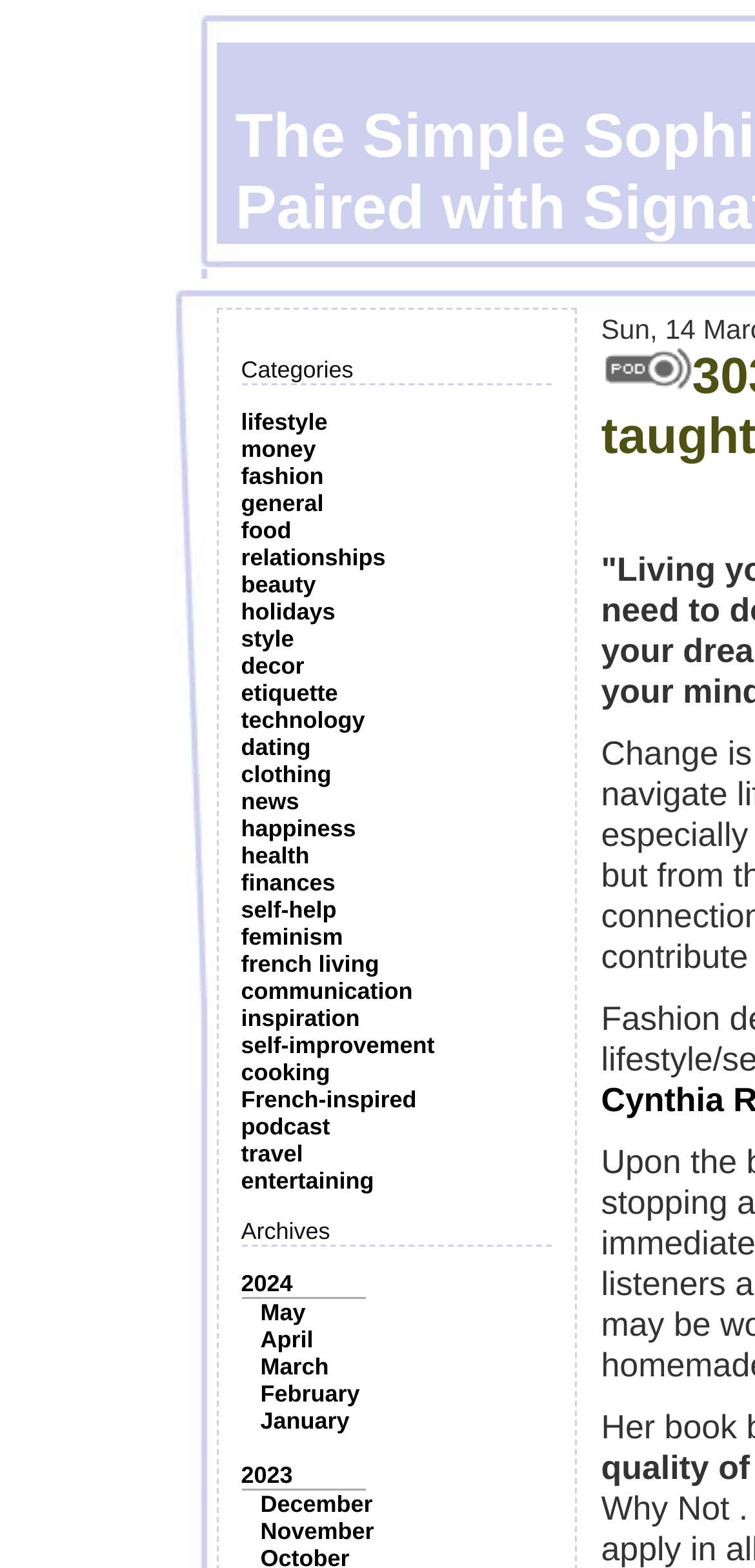Produce a meticulous description of the webpage.

The webpage is titled "The Simple Sophisticate - Intelligent Living Paired with Signature Style". At the top, there is a section labeled "Categories" with 27 links below it, each representing a different category such as "lifestyle", "money", "fashion", and "food". These links are positioned side by side, taking up a significant portion of the top section of the page.

Below the categories section, there is another section labeled "Archives" with links to different months and years, including "2024", "May", "April", and so on. These links are also positioned side by side, but are slightly indented compared to the categories section.

On the right side of the page, there is an image positioned near the top, taking up about a quarter of the page's width. Below the image, there is a small piece of text, although its content is not clear.

Overall, the webpage appears to be a blog or article-based website, with a focus on various lifestyle and self-improvement topics. The categories and archives sections suggest that the website has a large collection of articles or posts, organized by topic and date.